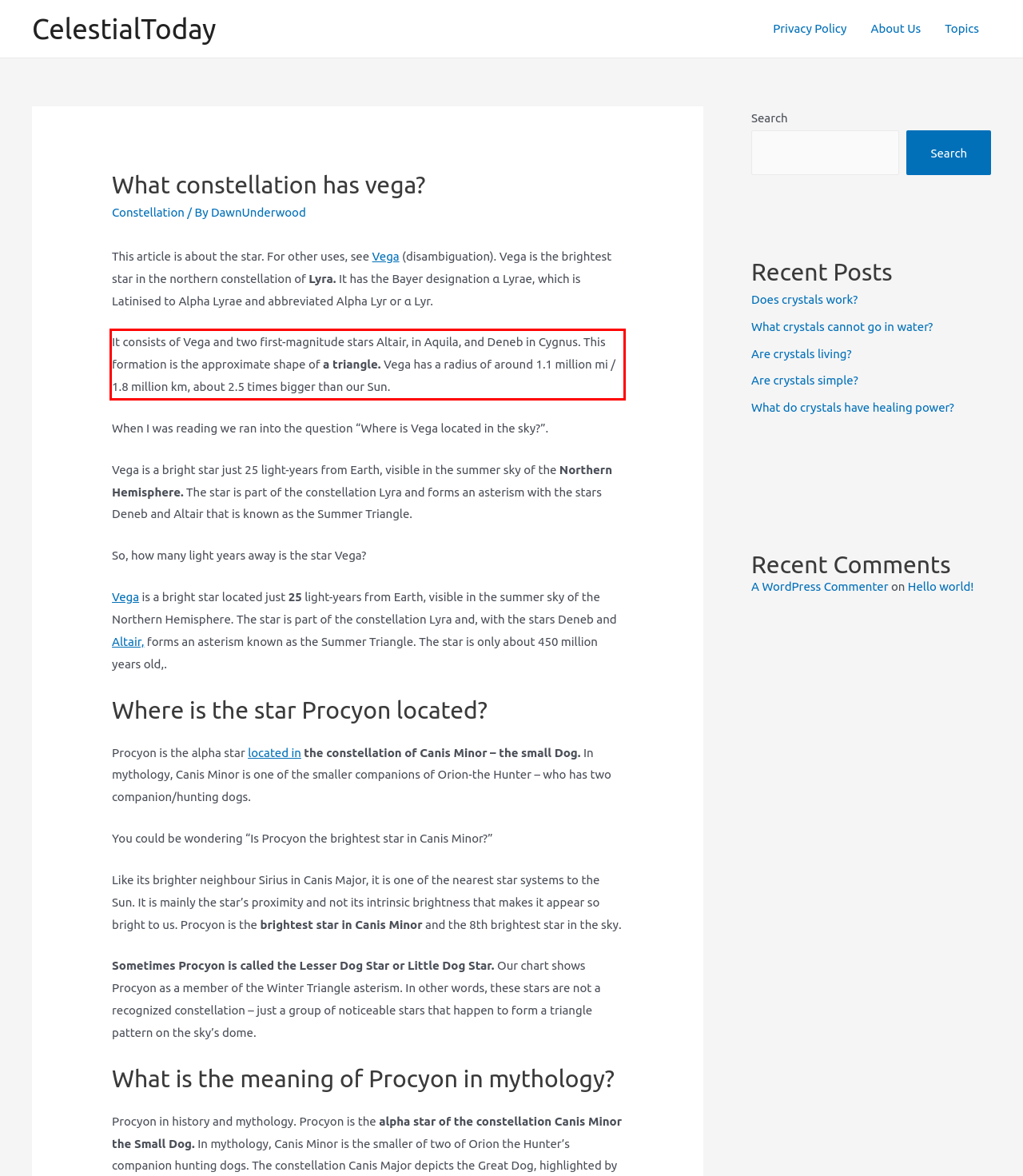Using the provided screenshot, read and generate the text content within the red-bordered area.

It consists of Vega and two first-magnitude stars Altair, in Aquila, and Deneb in Cygnus. This formation is the approximate shape of a triangle. Vega has a radius of around 1.1 million mi / 1.8 million km, about 2.5 times bigger than our Sun.